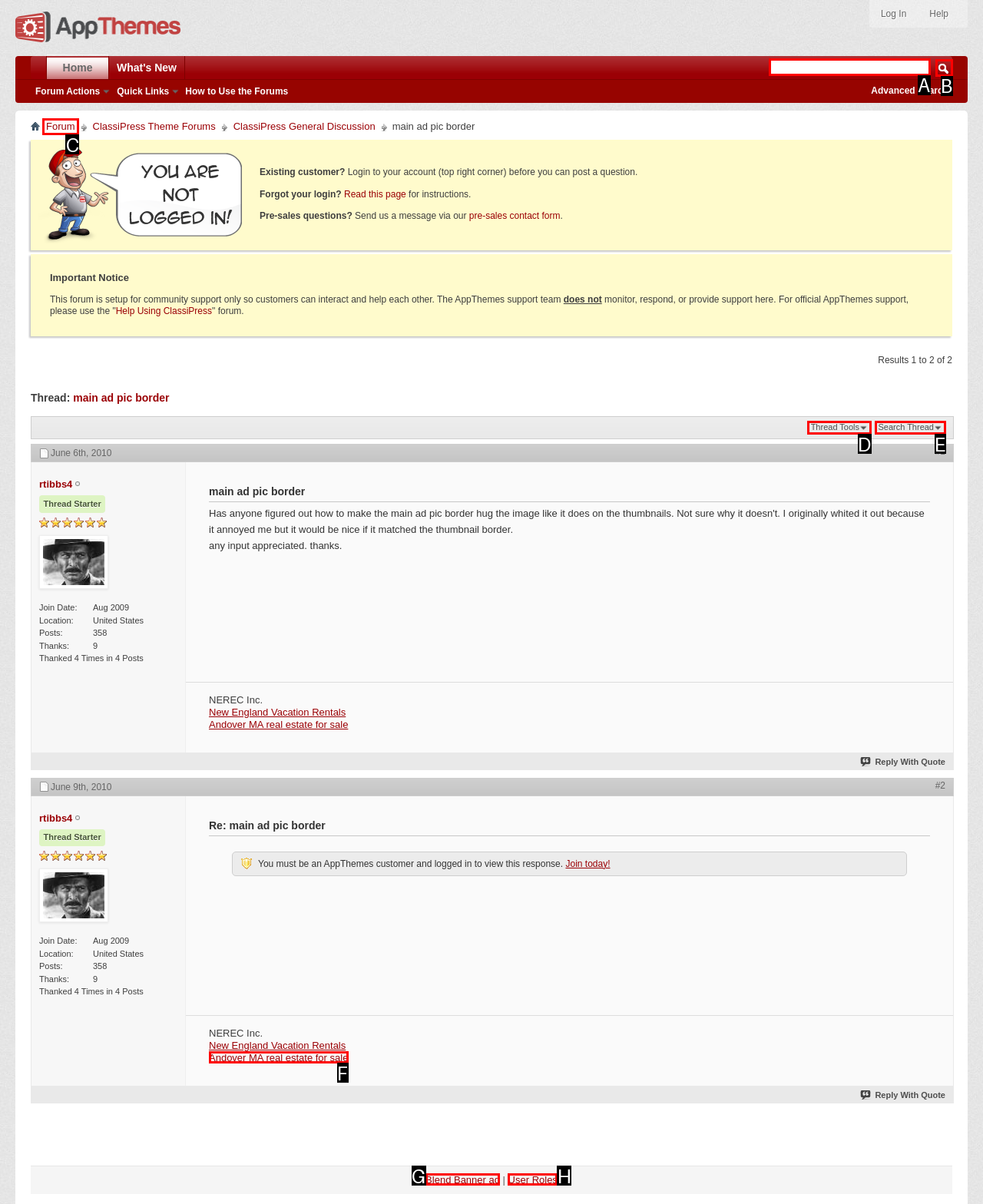Point out the option that best suits the description: Blend Banner ad
Indicate your answer with the letter of the selected choice.

G